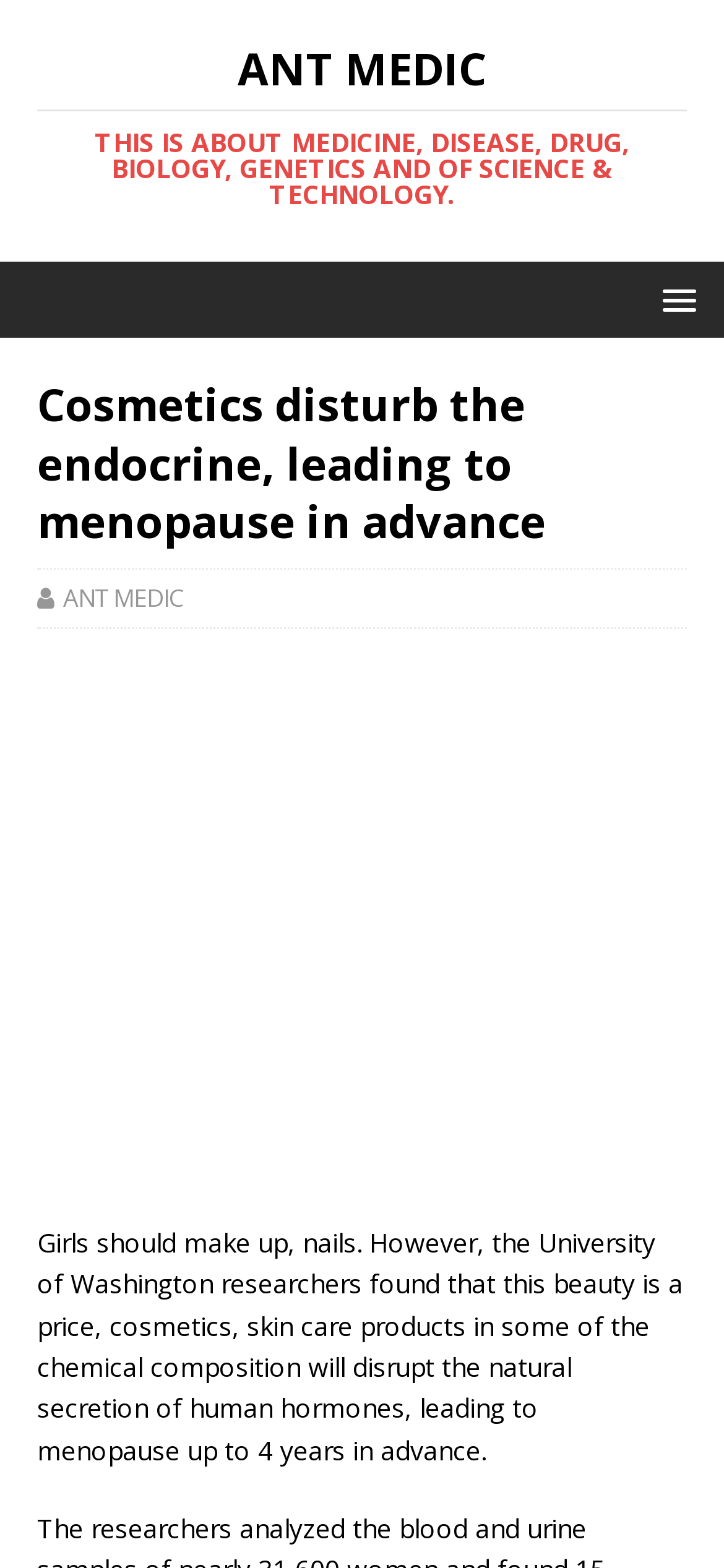Describe in detail what you see on the webpage.

The webpage is about the impact of cosmetics on human hormones, specifically how they can lead to menopause in advance. At the top, there is a heading that reads "ANT MEDIC" and a subheading that describes the website's focus on medicine, disease, and science. 

Below this heading, there is a menu button located at the top right corner of the page. When clicked, it opens a dropdown menu. 

On the left side of the page, there is a large section that contains the main content. At the top of this section, there is a heading that summarizes the article's topic: "Cosmetics disturb the endocrine, leading to menopause in advance". Below this heading, there is a link to "ANT MEDIC" and then a large block of text that explains how certain chemicals in cosmetics and skin care products can disrupt human hormones, leading to menopause up to 4 years in advance. 

In the middle of the page, there is an advertisement iframe that takes up a significant amount of space. It is located below the main content section and above the article's text.